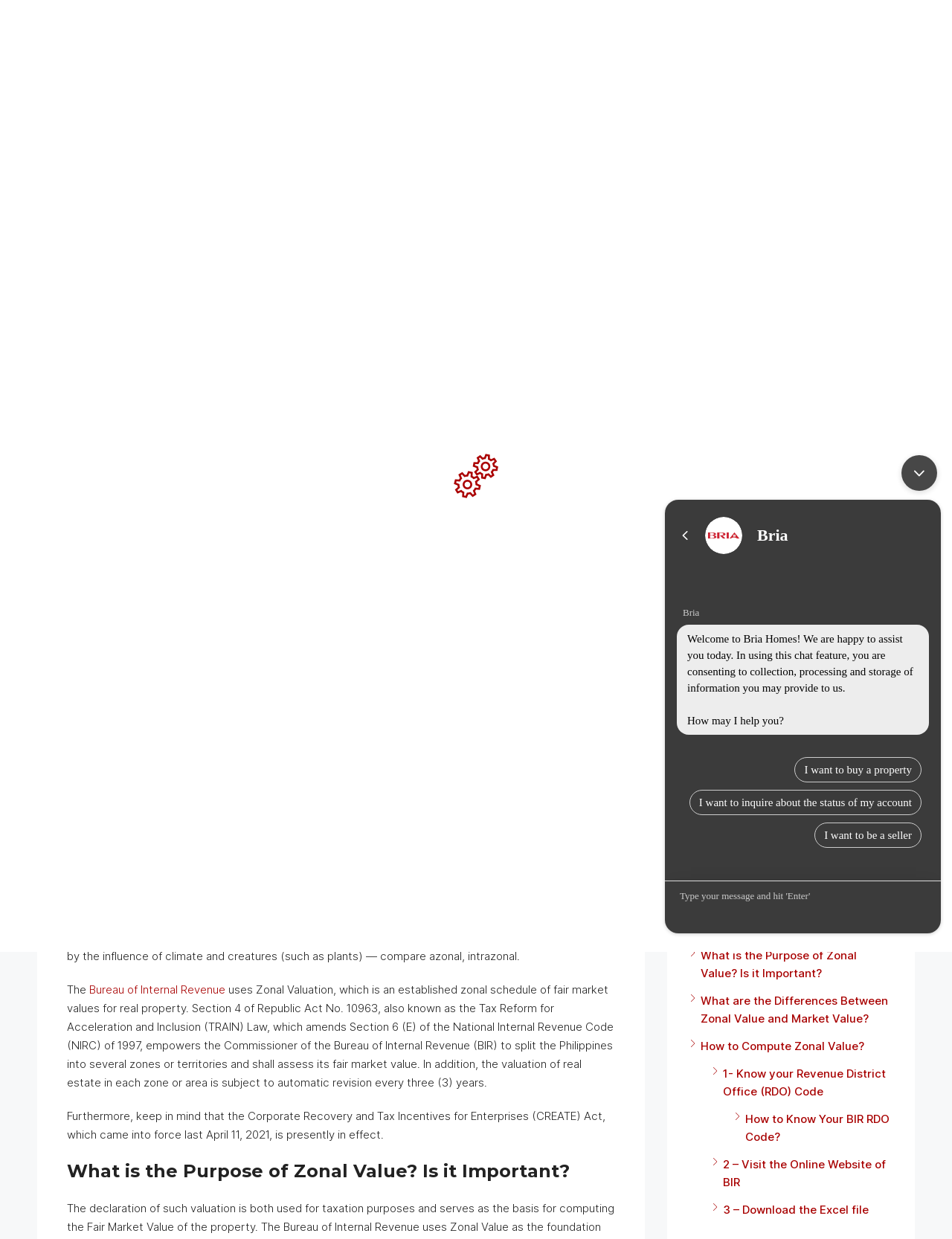Please provide a comprehensive answer to the question based on the screenshot: What is the difference between zonal value and market value?

The webpage explains that zonal value is determined by the location of the property, whereas market value takes into account the land improvements, infrastructure, and other criteria. This means that zonal value is a more general valuation, while market value is a more specific and detailed valuation.